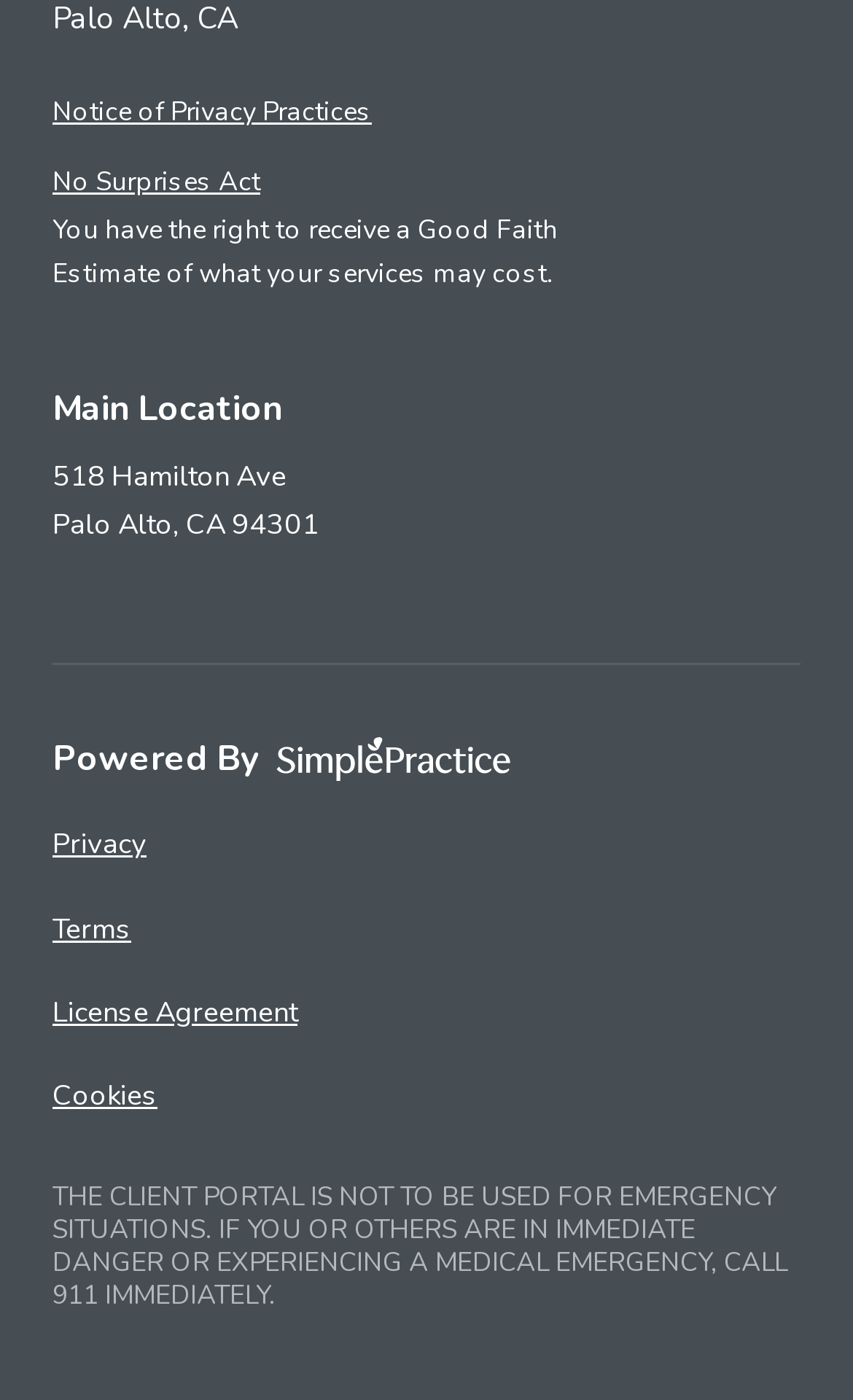What is the purpose of the client portal?
From the image, respond using a single word or phrase.

Not for emergency situations